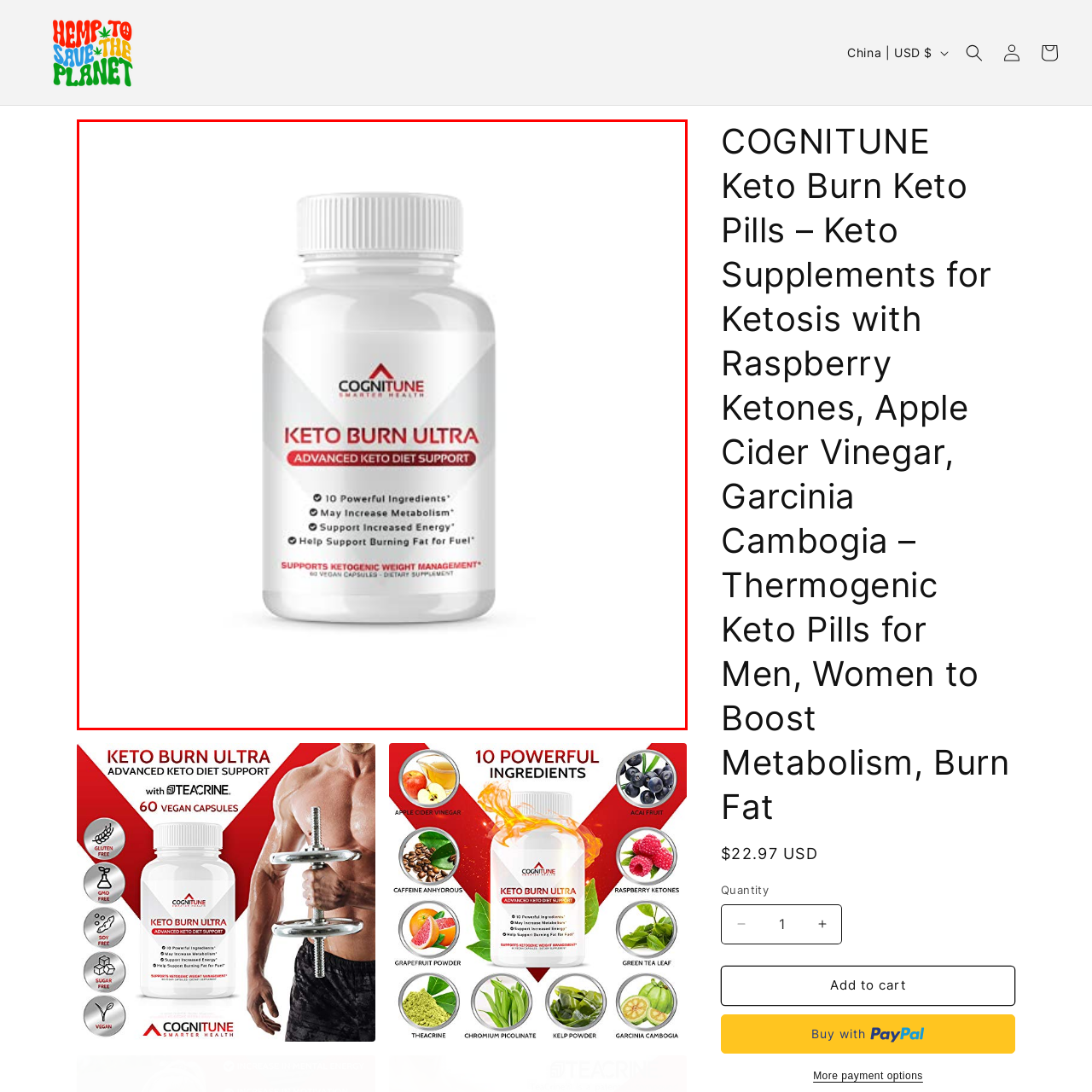Observe the content highlighted by the red box and supply a one-word or short phrase answer to the question: What is the color of the accents on the bottle?

red